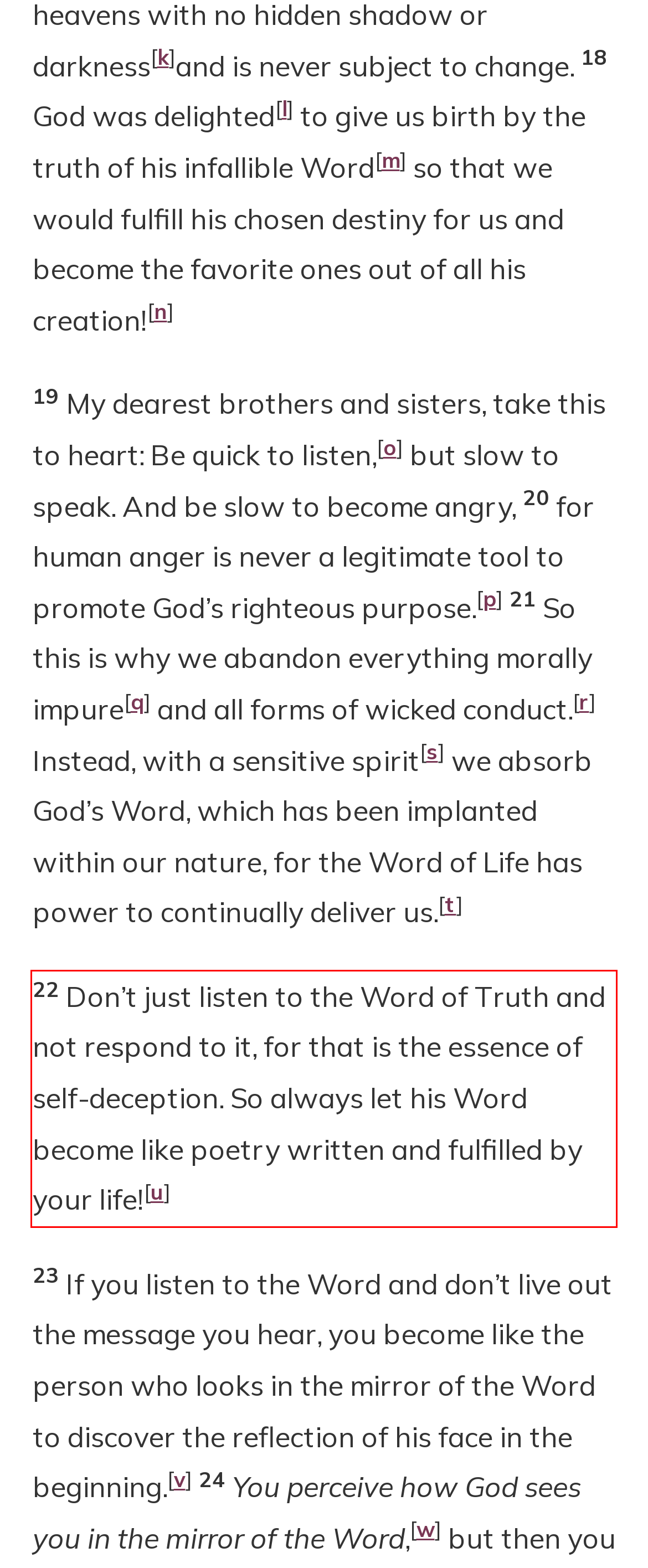You are given a screenshot of a webpage with a UI element highlighted by a red bounding box. Please perform OCR on the text content within this red bounding box.

22 Don’t just listen to the Word of Truth and not respond to it, for that is the essence of self-deception. So always let his Word become like poetry written and fulfilled by your life![u]